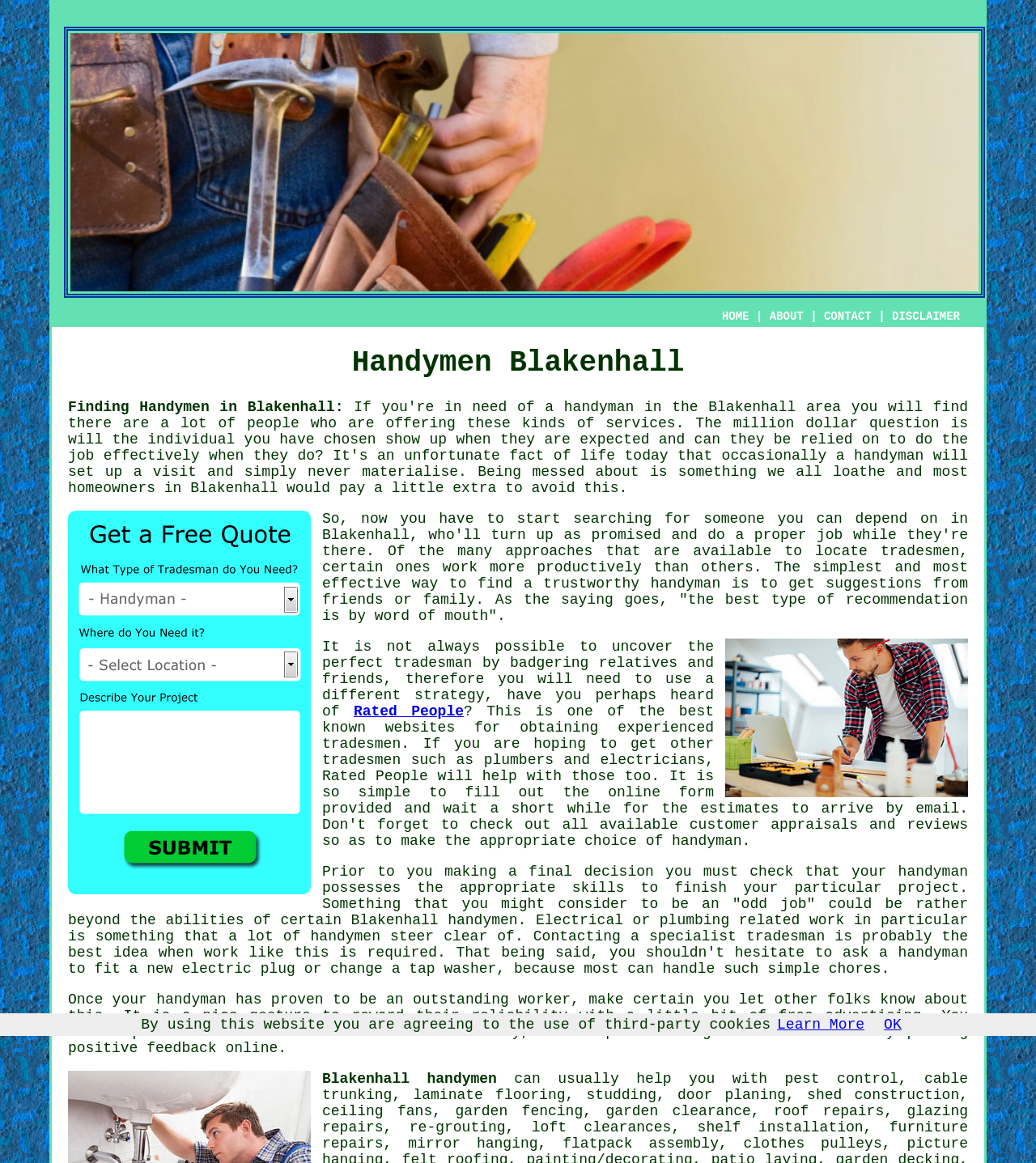What is the recommended way to find a handyman?
Analyze the image and provide a thorough answer to the question.

According to the webpage, one of the simplest and most effective ways to find a trustworthy handyman is to get suggestions from friends or family, as the saying goes, 'the best type of recommendation is by word of mouth'.